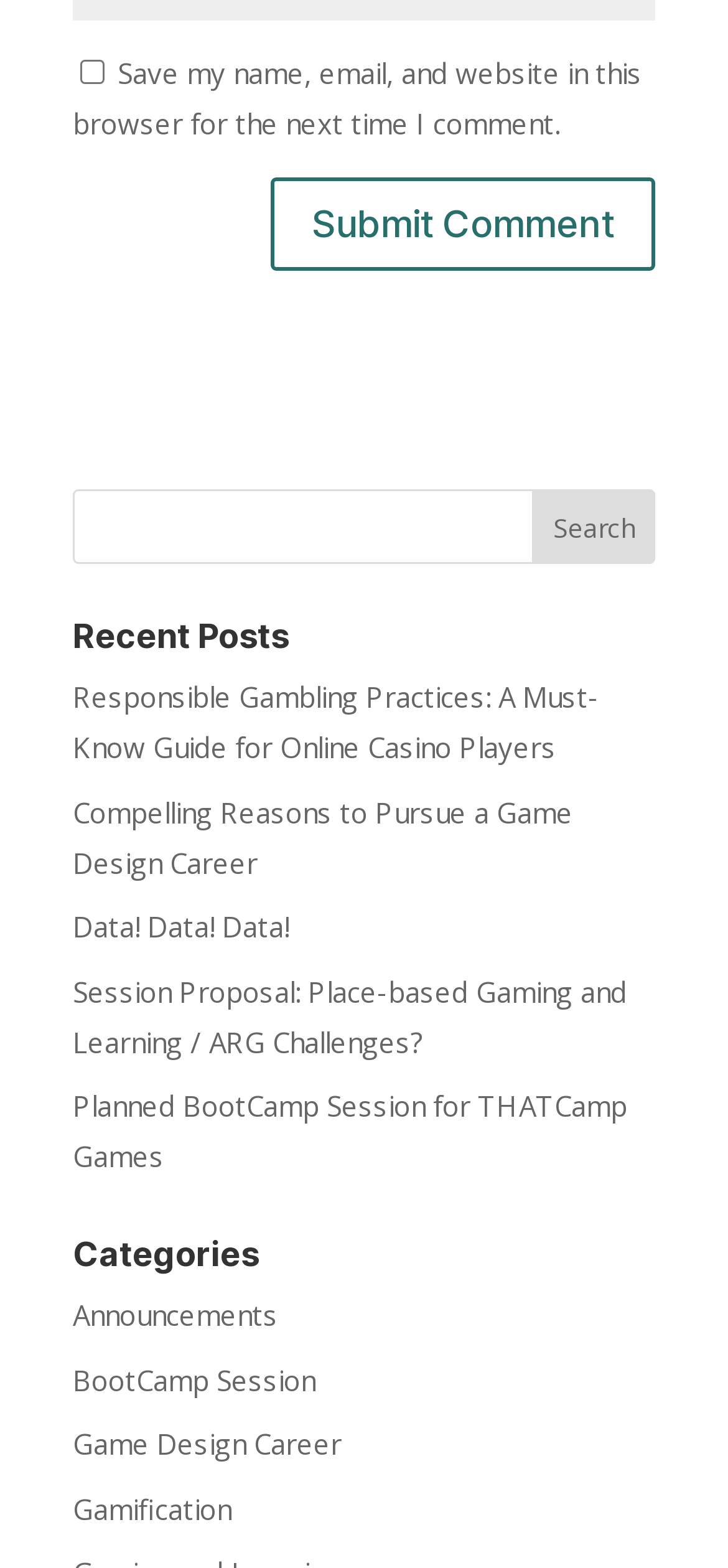Determine the bounding box coordinates for the area that needs to be clicked to fulfill this task: "Search for something". The coordinates must be given as four float numbers between 0 and 1, i.e., [left, top, right, bottom].

[0.1, 0.312, 0.9, 0.36]